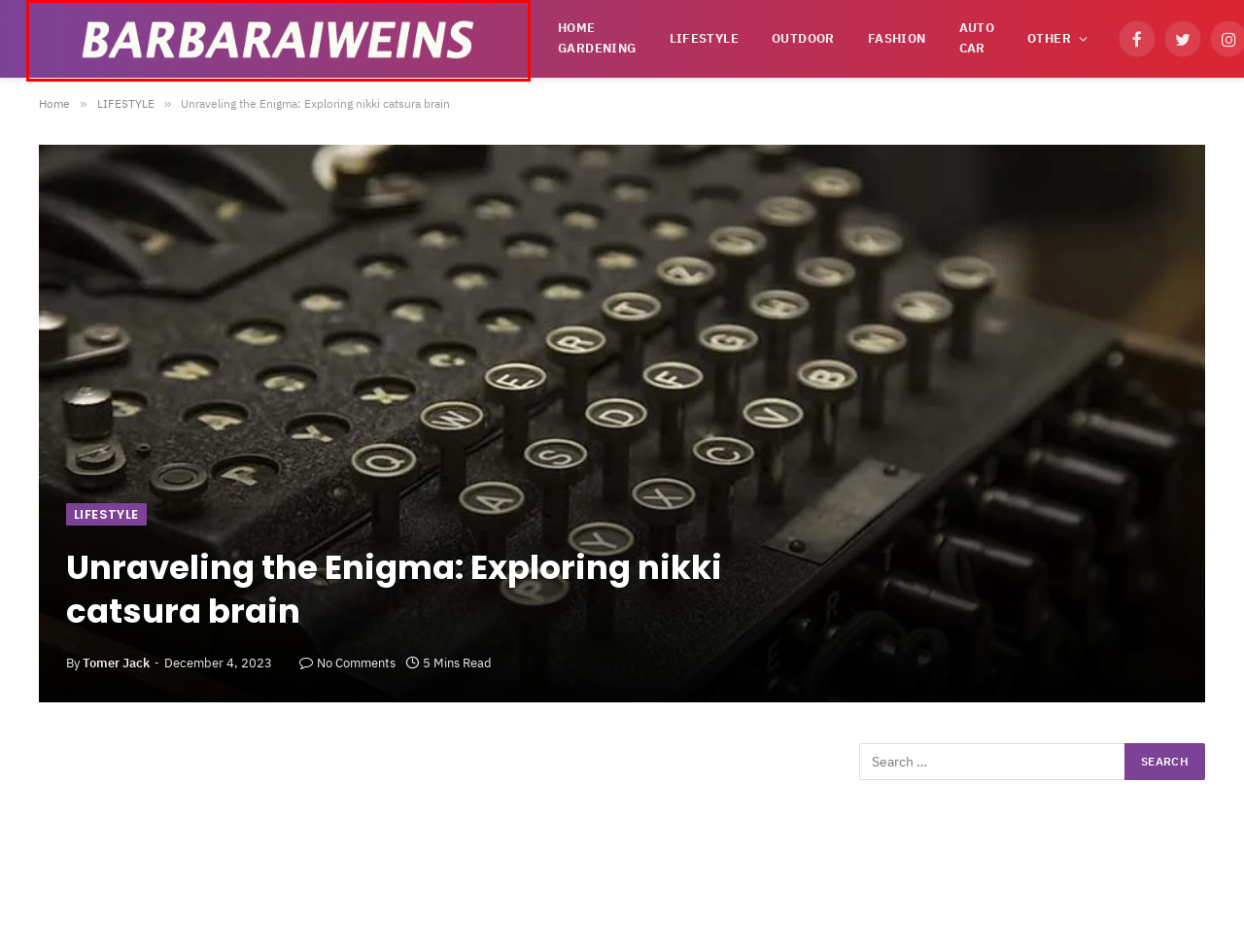Observe the provided screenshot of a webpage that has a red rectangle bounding box. Determine the webpage description that best matches the new webpage after clicking the element inside the red bounding box. Here are the candidates:
A. Barbara Iweins Wonderful World
B. How Much Does Fake Grass Cost? - Artificial Lawn Company
C. The Importance of the Right Type of Fencing for the Pool Area on Your Aussie Property
D. Keep Mosquitoes at Bay with Exterminator Solutions in Orange County
E. OUTDOOR Archives - BARBARAIWEINS
F. AUTO CAR Archives - BARBARAIWEINS
G. LIFESTYLE Archives - BARBARAIWEINS
H. FASHION BEAUTY Archives - BARBARAIWEINS

A